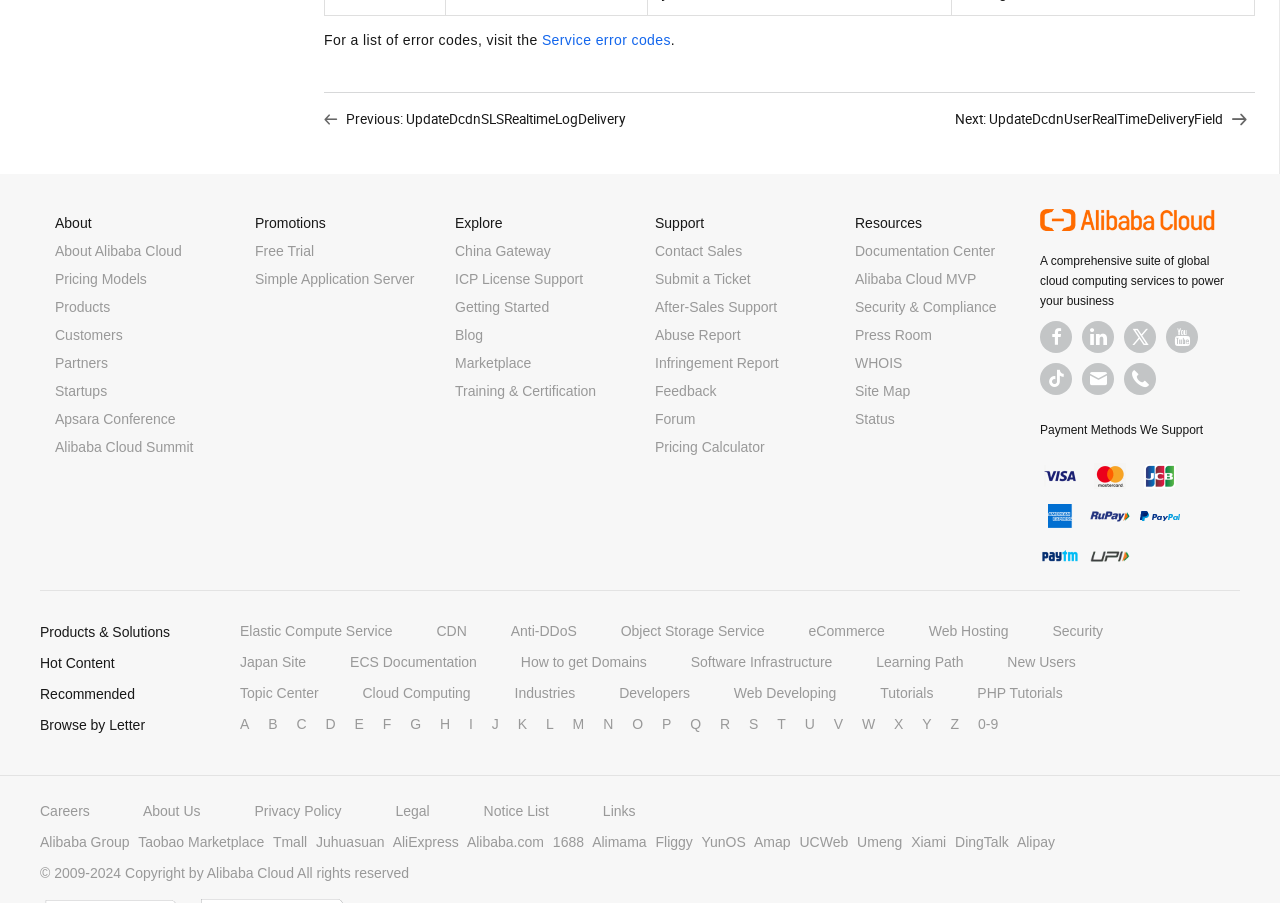Specify the bounding box coordinates of the element's region that should be clicked to achieve the following instruction: "View the Pricing Calculator". The bounding box coordinates consist of four float numbers between 0 and 1, in the format [left, top, right, bottom].

[0.512, 0.486, 0.597, 0.504]